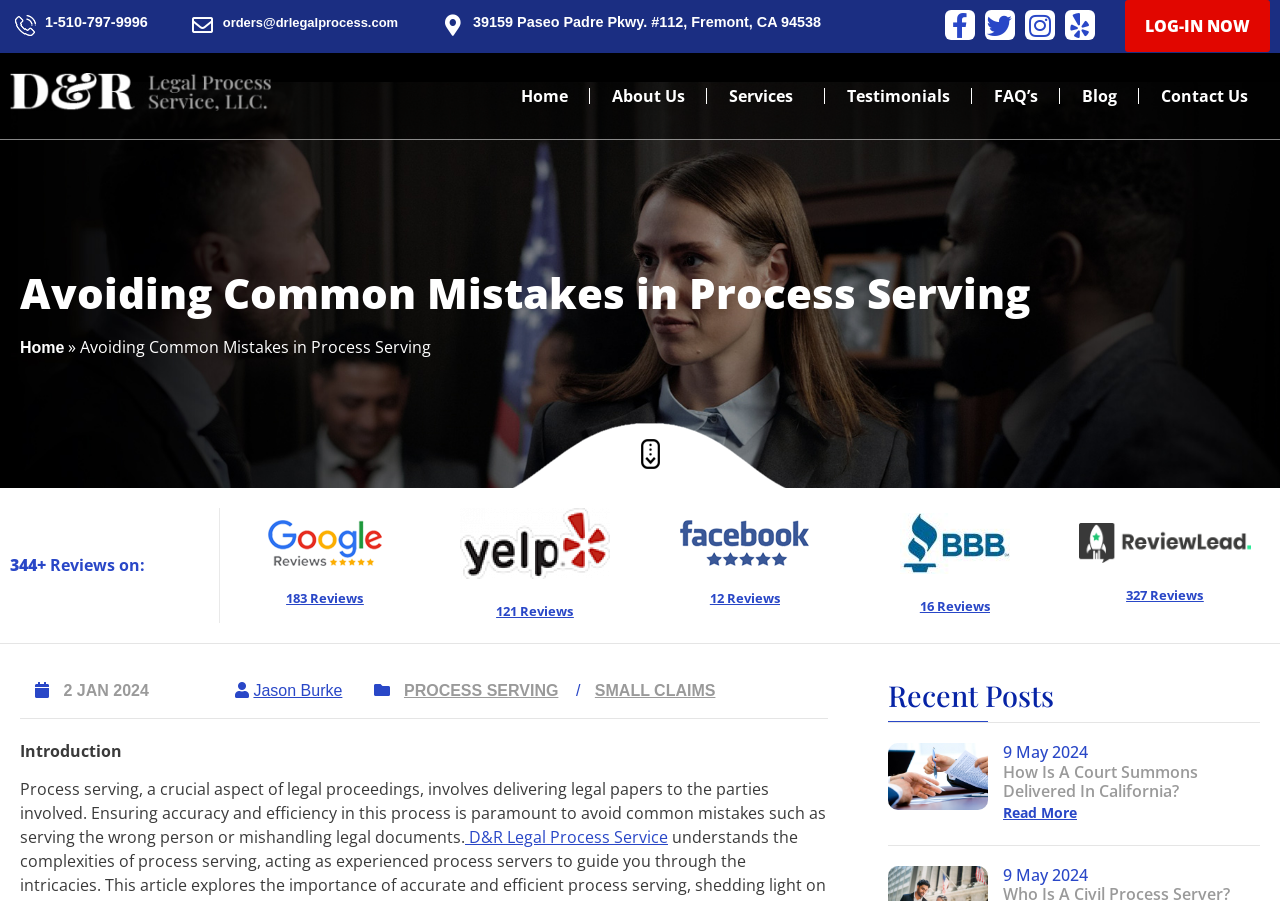Extract the bounding box coordinates for the HTML element that matches this description: "Read More". The coordinates should be four float numbers between 0 and 1, i.e., [left, top, right, bottom].

[0.784, 0.891, 0.841, 0.912]